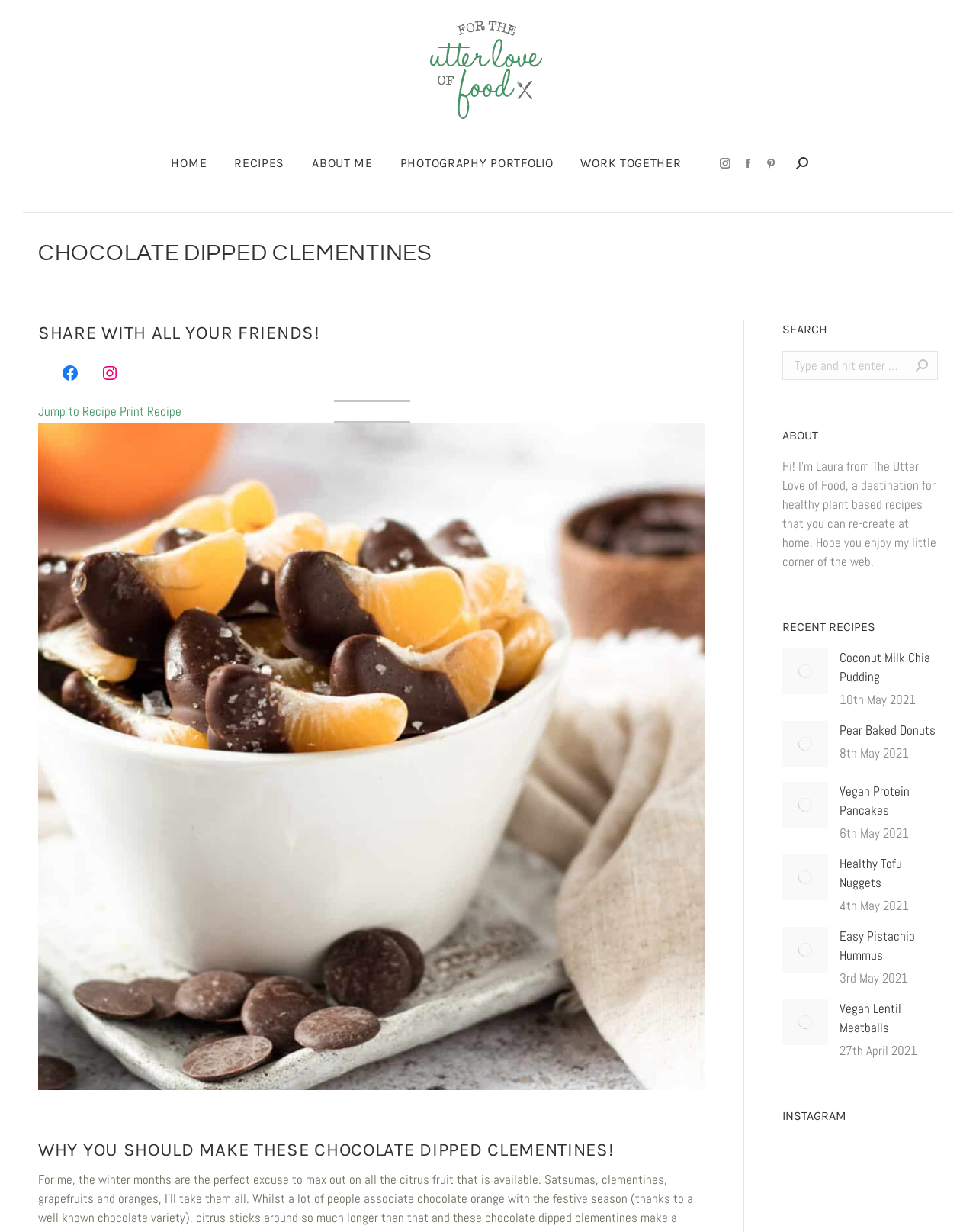Can you specify the bounding box coordinates of the area that needs to be clicked to fulfill the following instruction: "Go to the About page"?

None